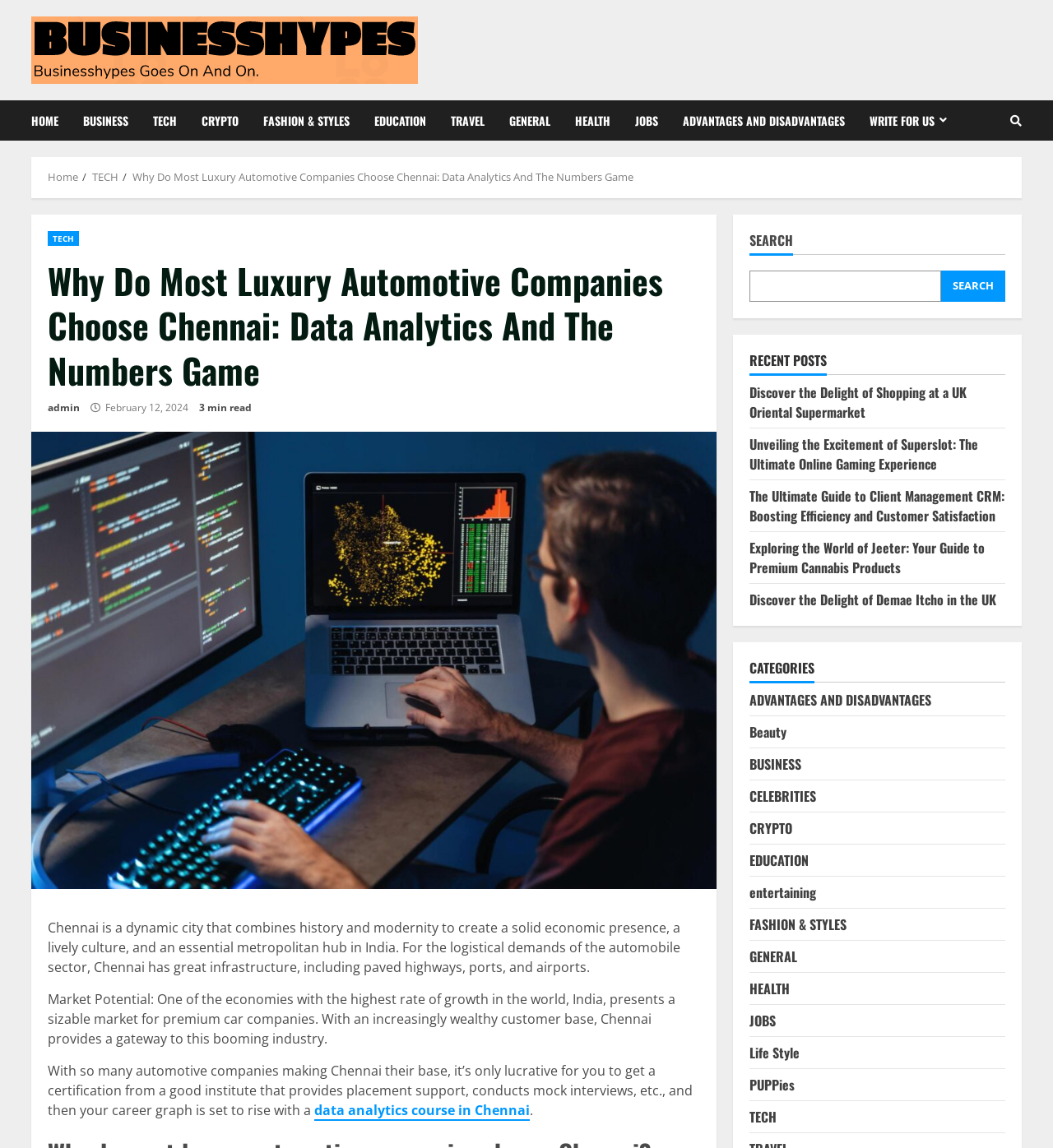Give the bounding box coordinates for this UI element: "JOBS". The coordinates should be four float numbers between 0 and 1, arranged as [left, top, right, bottom].

[0.591, 0.087, 0.637, 0.122]